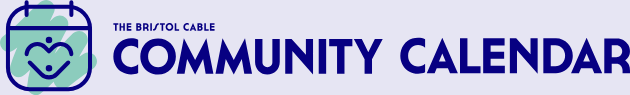Describe the image thoroughly.

This image features the logo for "The Bristol Cable Community Calendar," prominently displaying a stylized heart within a calendar icon. The logo is designed in vibrant colors, emphasizing community engagement and connection. Above the icon, the text "THE BRIS/TOL CABLE" is showcased in a bold font, while the words "COMMUNITY CALENDAR" are featured prominently in uppercase letters. This visual representation reflects the platform's dedication to promoting local events and activities, fostering a sense of togetherness within the Bristol community.